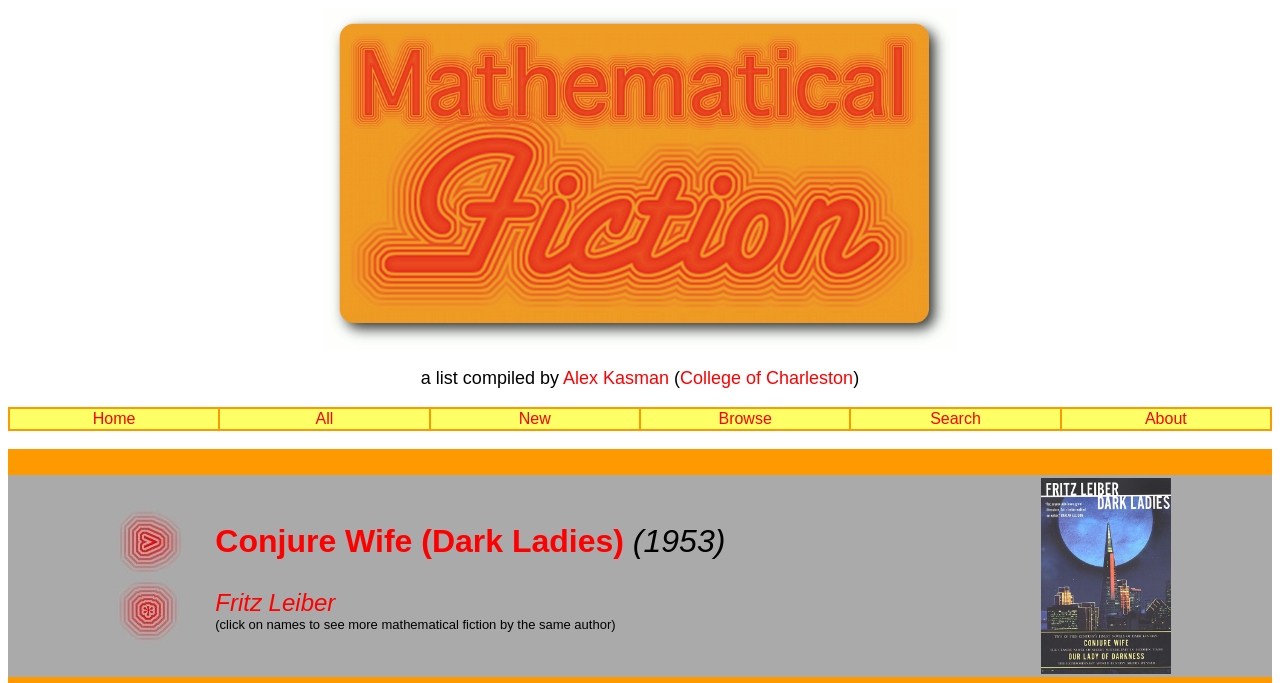Pinpoint the bounding box coordinates of the element you need to click to execute the following instruction: "Click on MATHEMATICAL FICTION:". The bounding box should be represented by four float numbers between 0 and 1, in the format [left, top, right, bottom].

[0.253, 0.488, 0.747, 0.518]